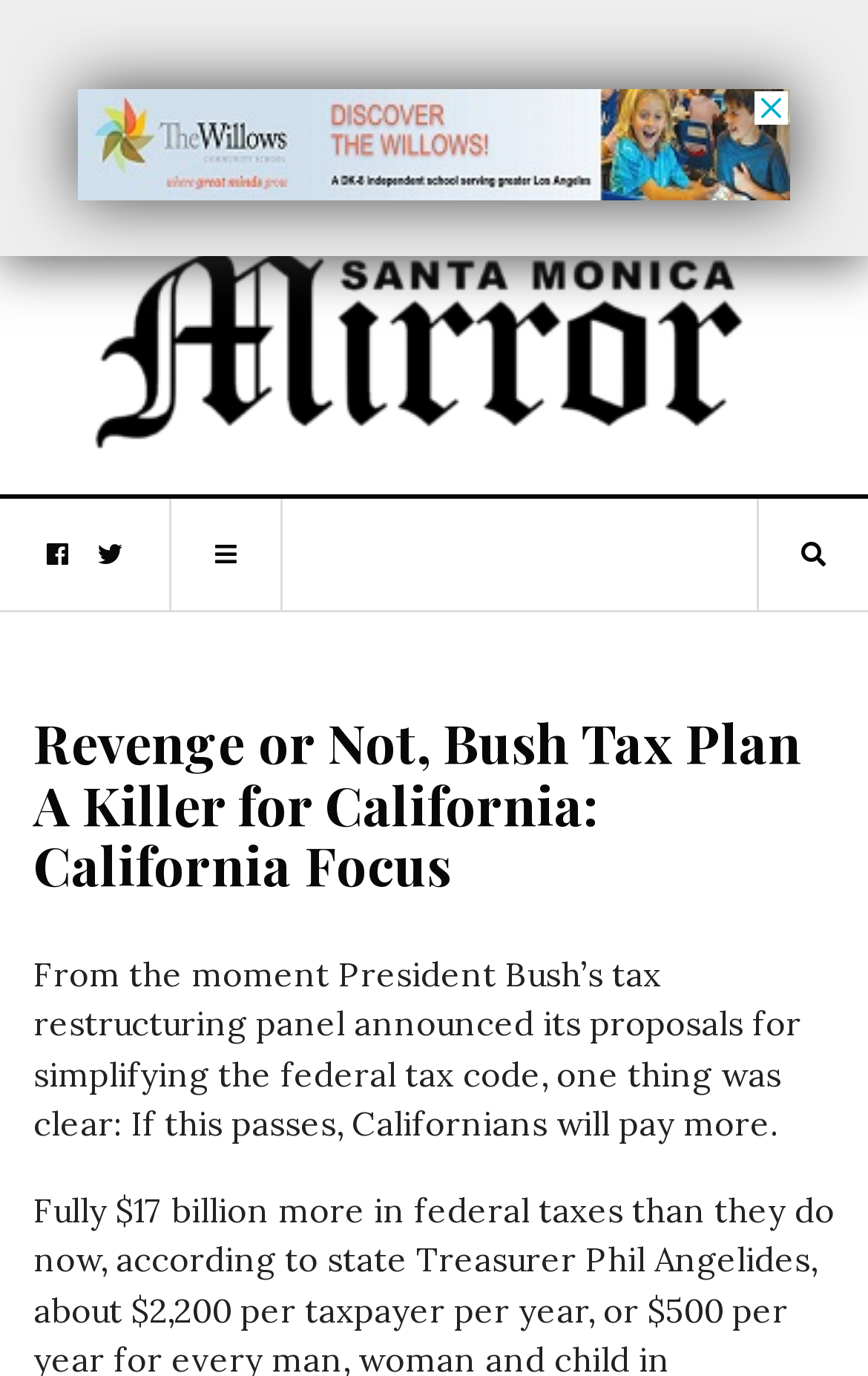Please determine the headline of the webpage and provide its content.

Revenge or Not, Bush Tax Plan A Killer for California: California Focus